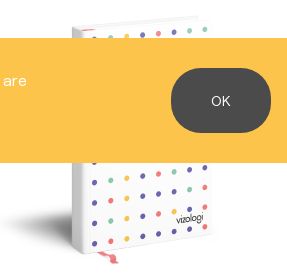Elaborate on the contents of the image in great detail.

The image features a visually appealing notebook designed with colorful dots on a white cover, prominently displaying the brand name "vizologi." The notebook's unique design suggests it may be aimed at creative professionals or students looking to organize their thoughts in style. Overlaying this image is a notification banner in a vibrant yellow, which informs users about cookie usage while they browse the site. The banner includes a dark button labeled "OK," inviting users to acknowledge the message and continue navigating. This interactive element emphasizes the site's commitment to user experience while also promoting their product in a visually cohesive manner.